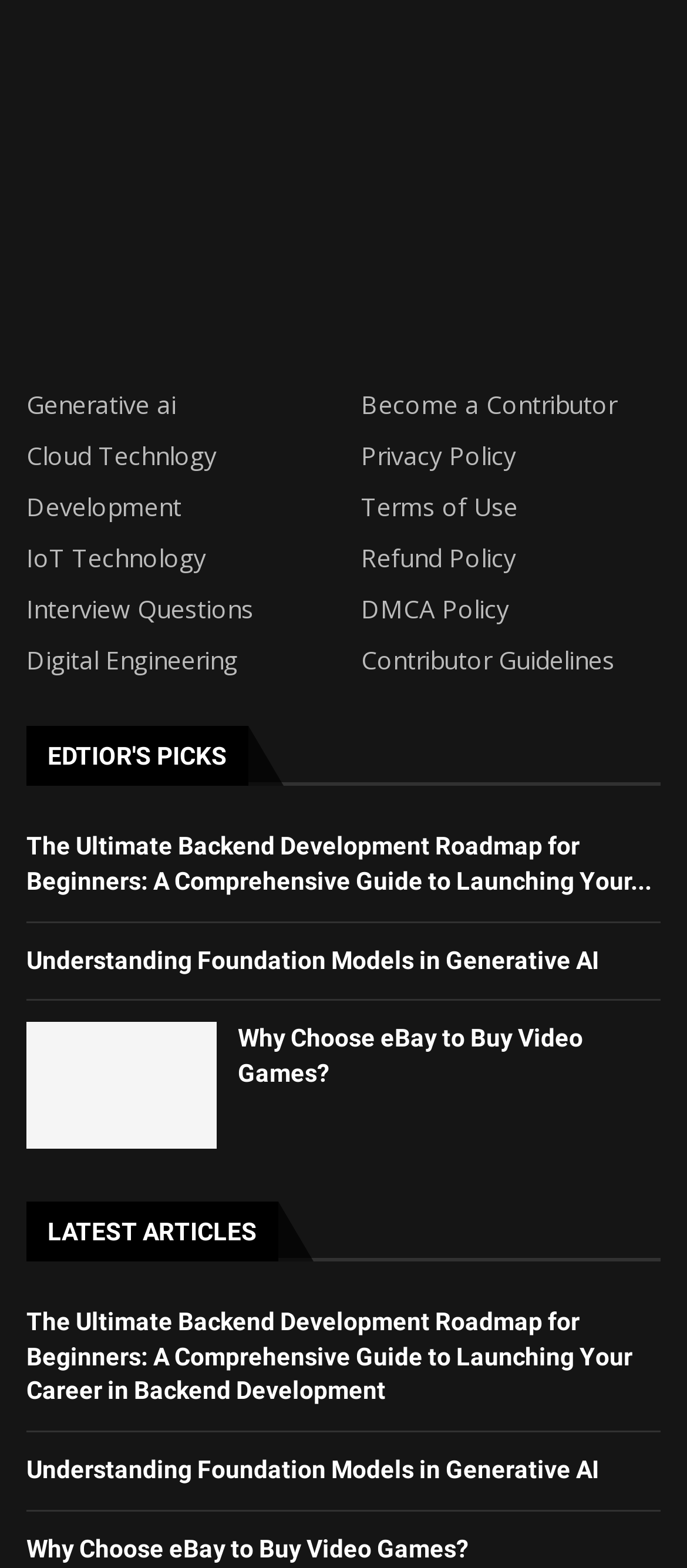Identify the bounding box coordinates of the region that should be clicked to execute the following instruction: "Learn about IoT Technology".

[0.038, 0.349, 0.3, 0.365]